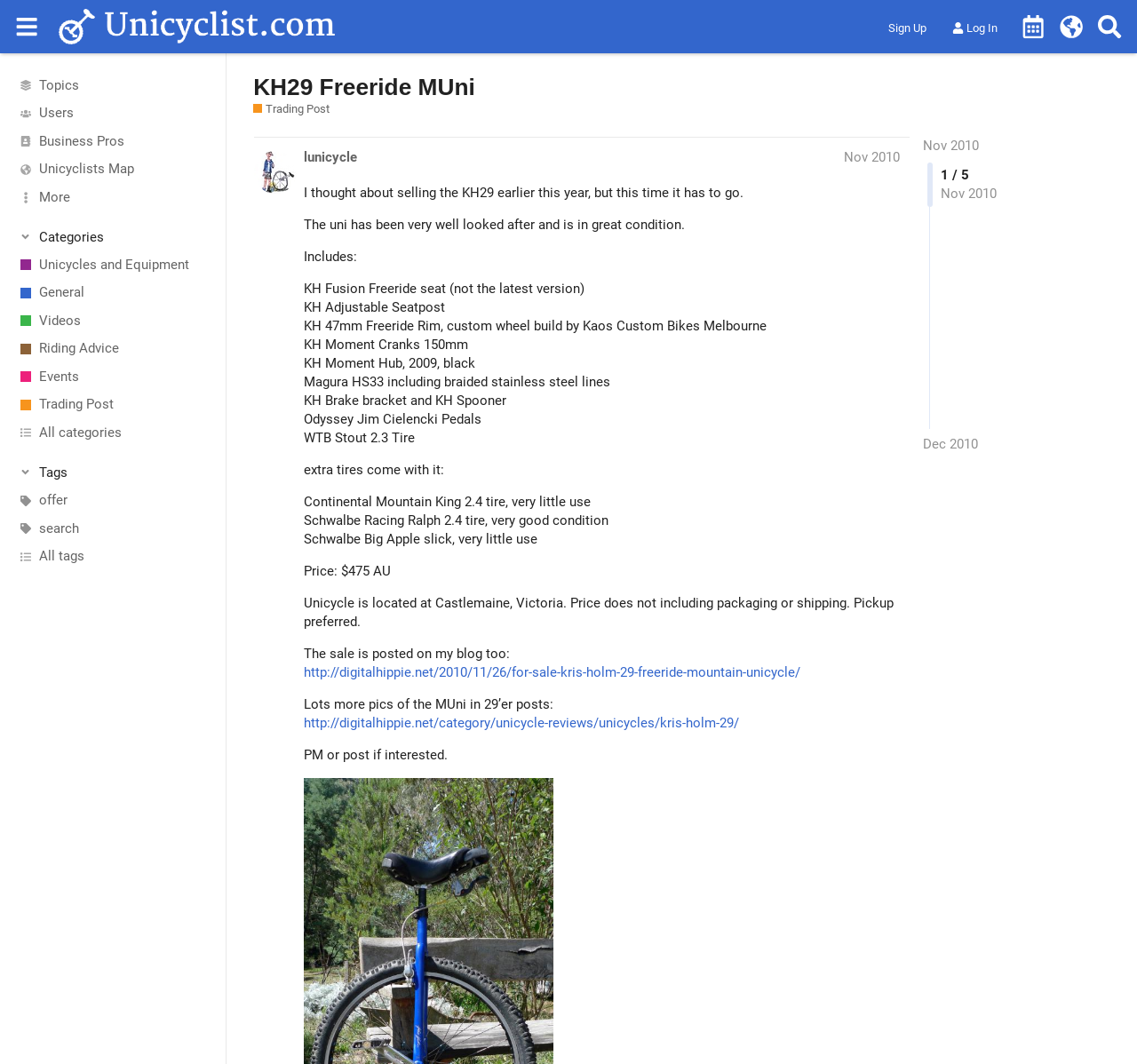Please answer the following question using a single word or phrase: 
What is the brand of the brake used on the unicycle?

Magura